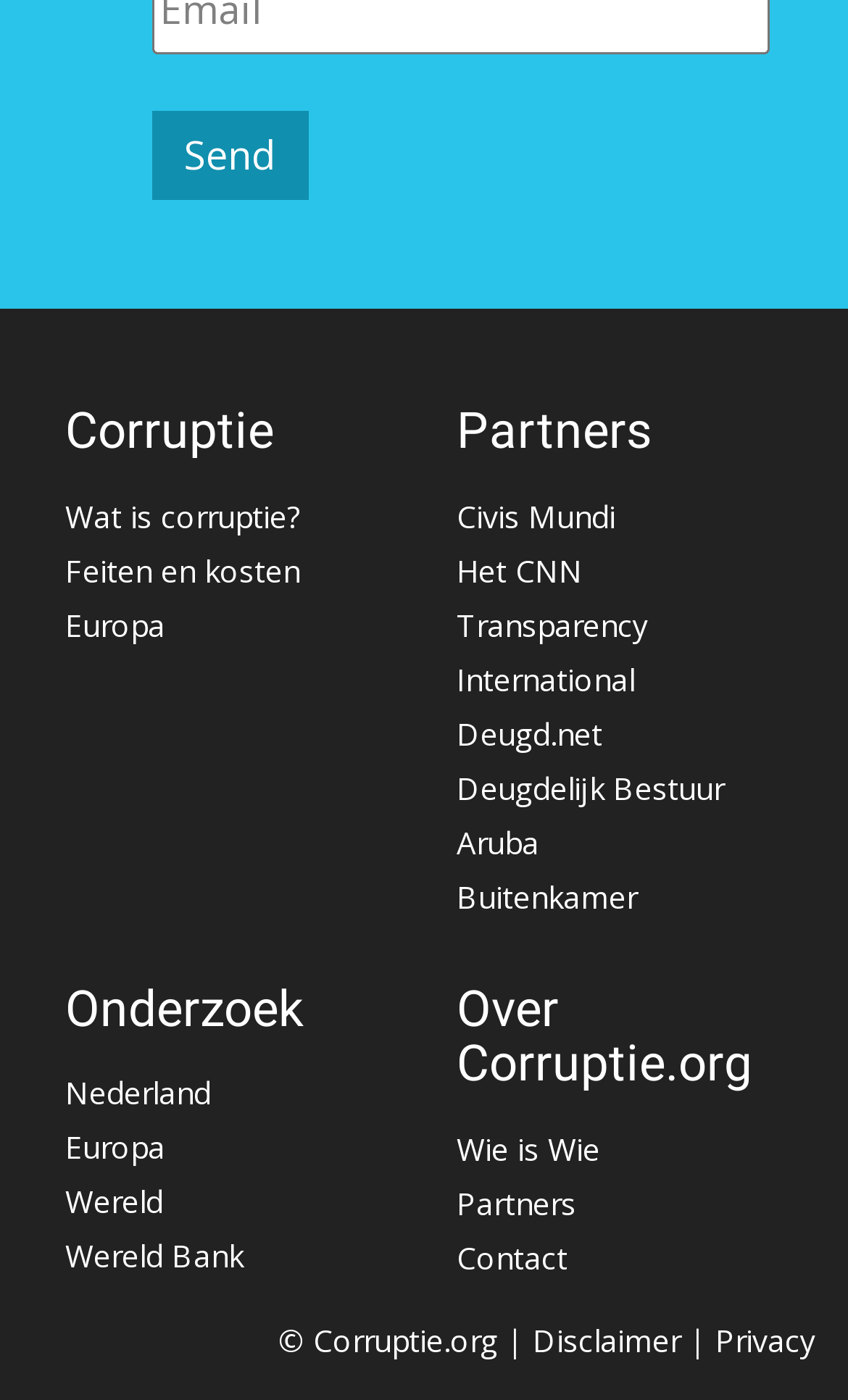What is the main topic of the webpage?
Refer to the image and give a detailed answer to the question.

The main topic of the webpage is 'Corruptie' which is indicated by the heading element with the text 'Corruptie' at the top of the webpage.